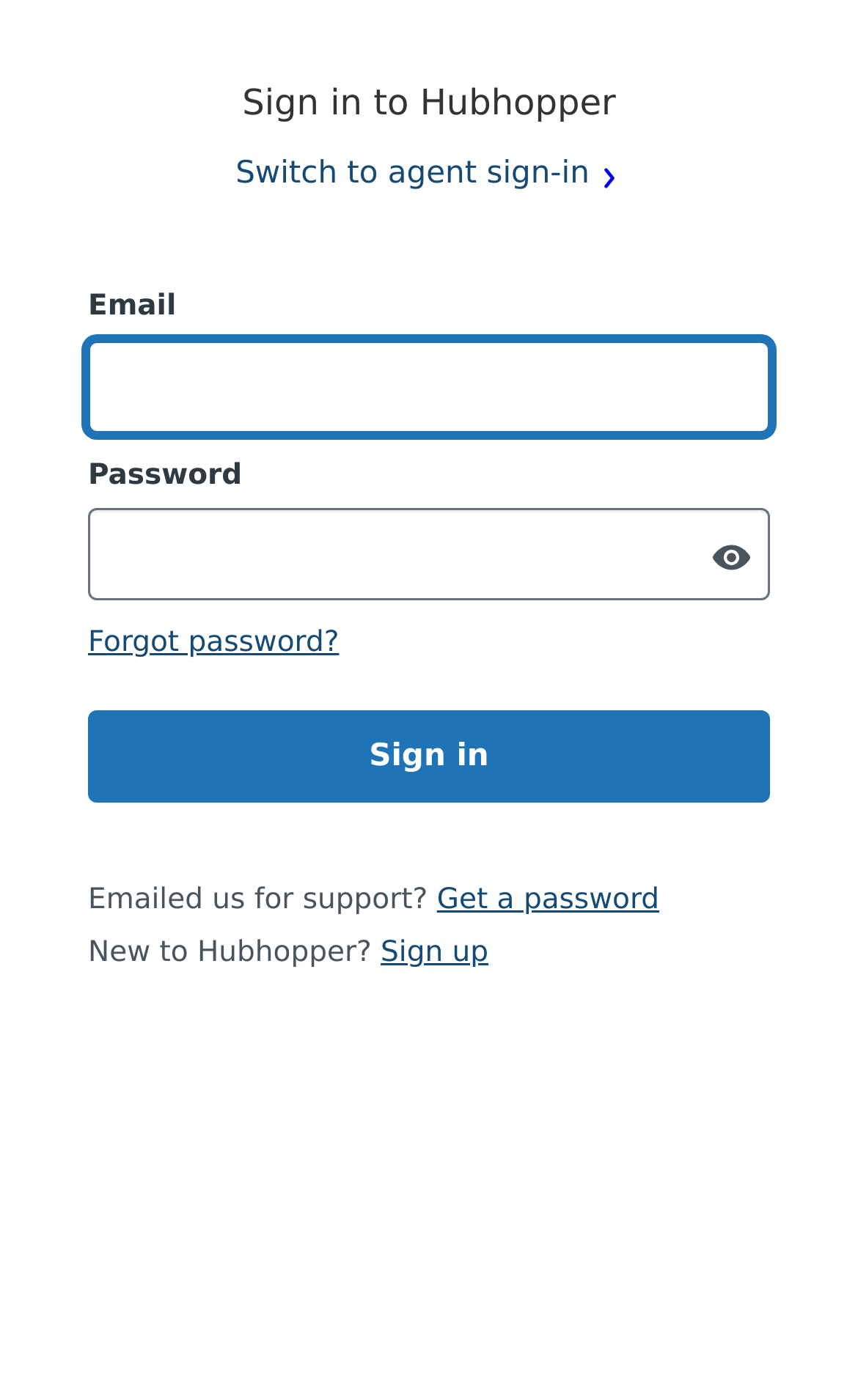Please respond in a single word or phrase: 
What is the purpose of this webpage?

Sign in to Hubhopper